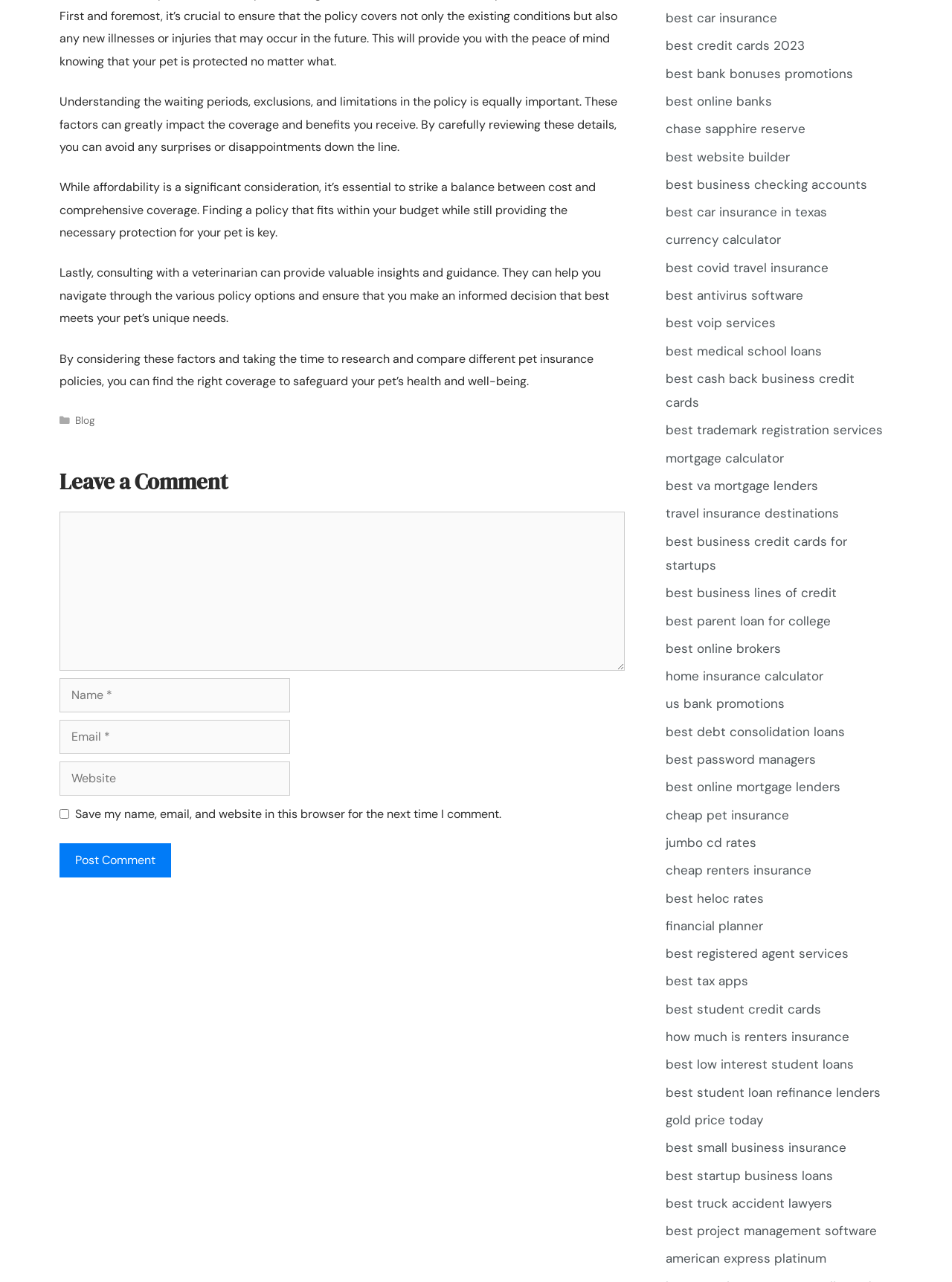What is the tone of the article? Please answer the question using a single word or phrase based on the image.

Informative